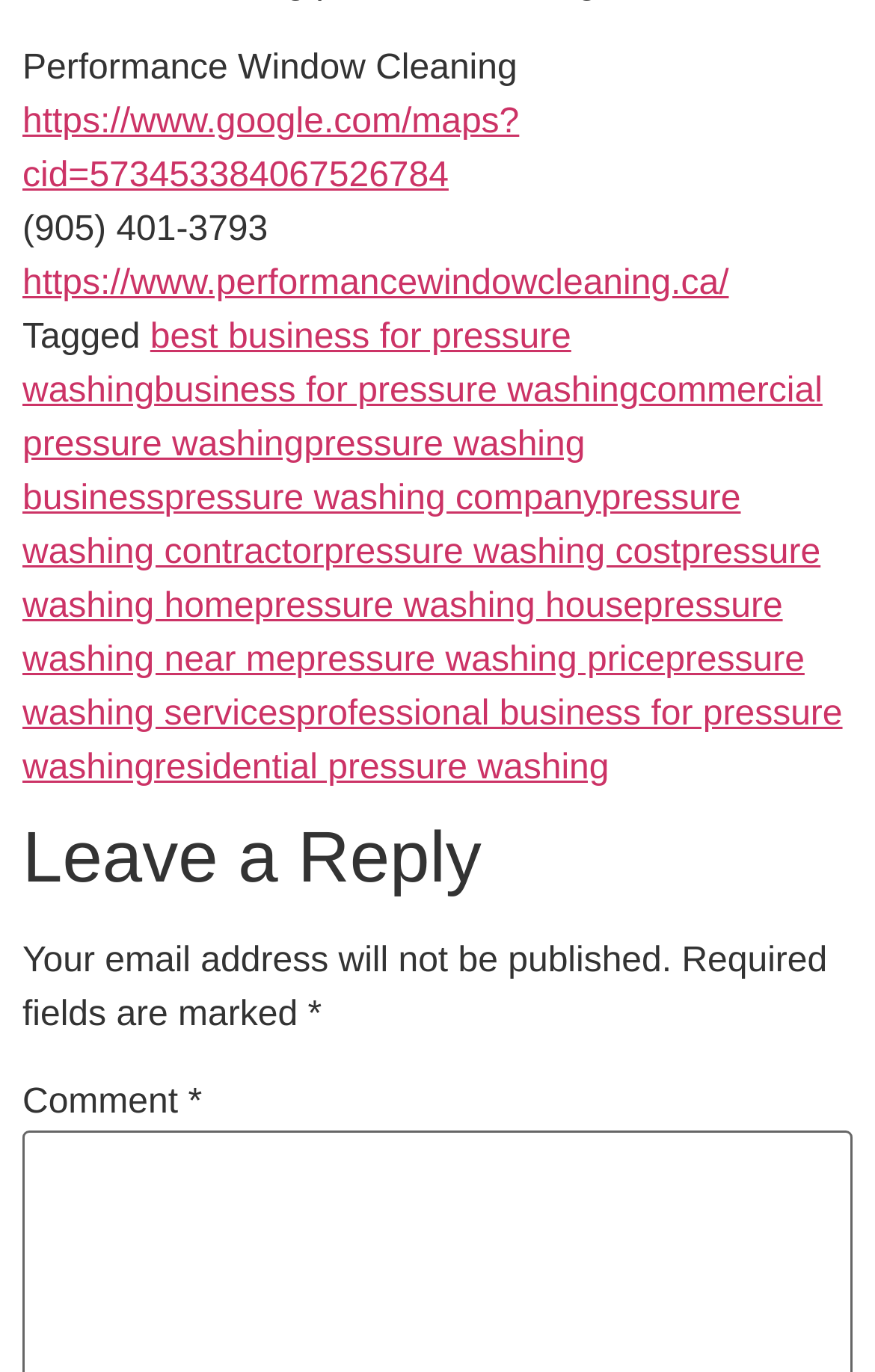Answer the question below in one word or phrase:
What services does the company offer?

Pressure washing services